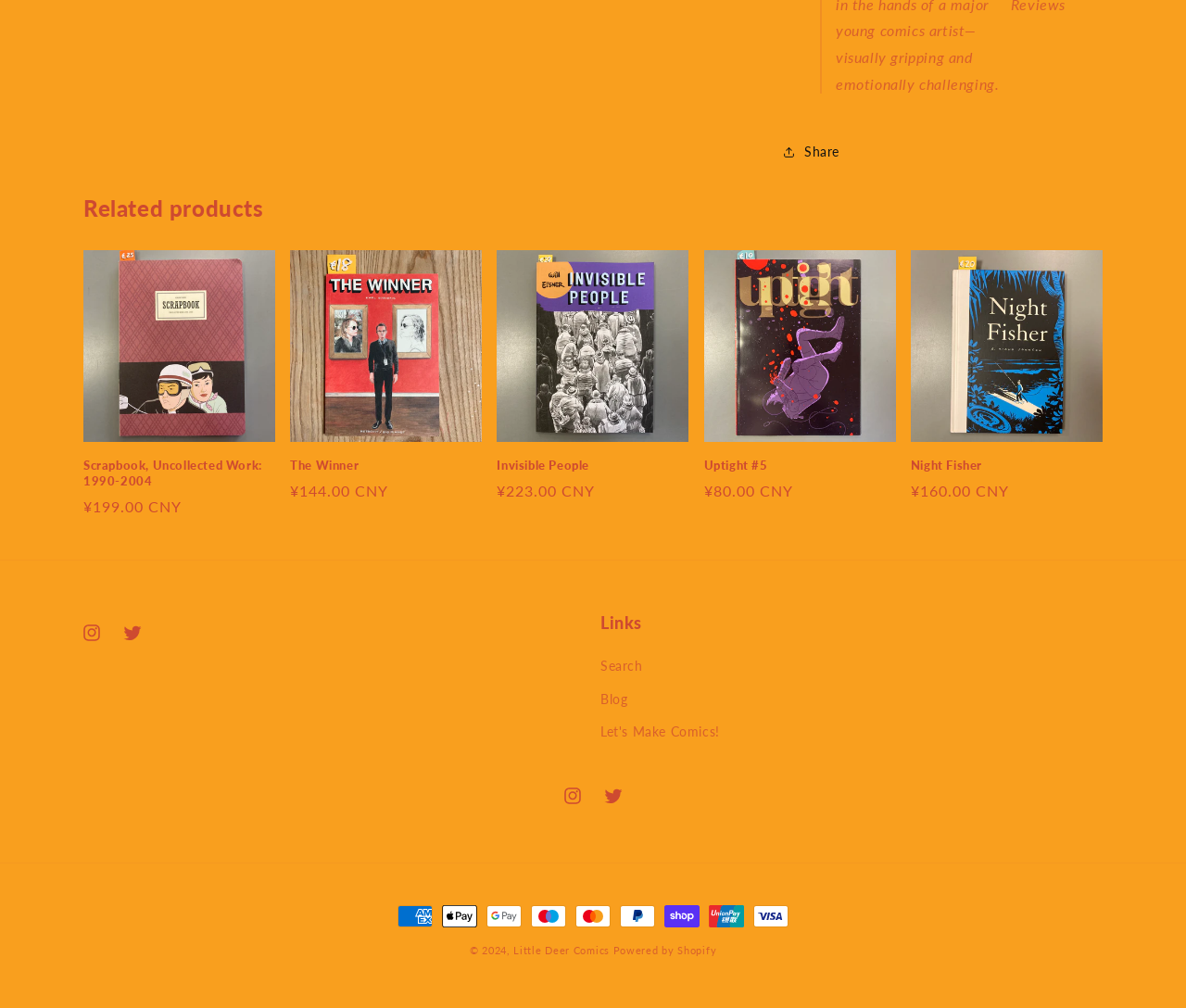Kindly determine the bounding box coordinates of the area that needs to be clicked to fulfill this instruction: "Make a payment with Visa".

[0.635, 0.898, 0.665, 0.92]